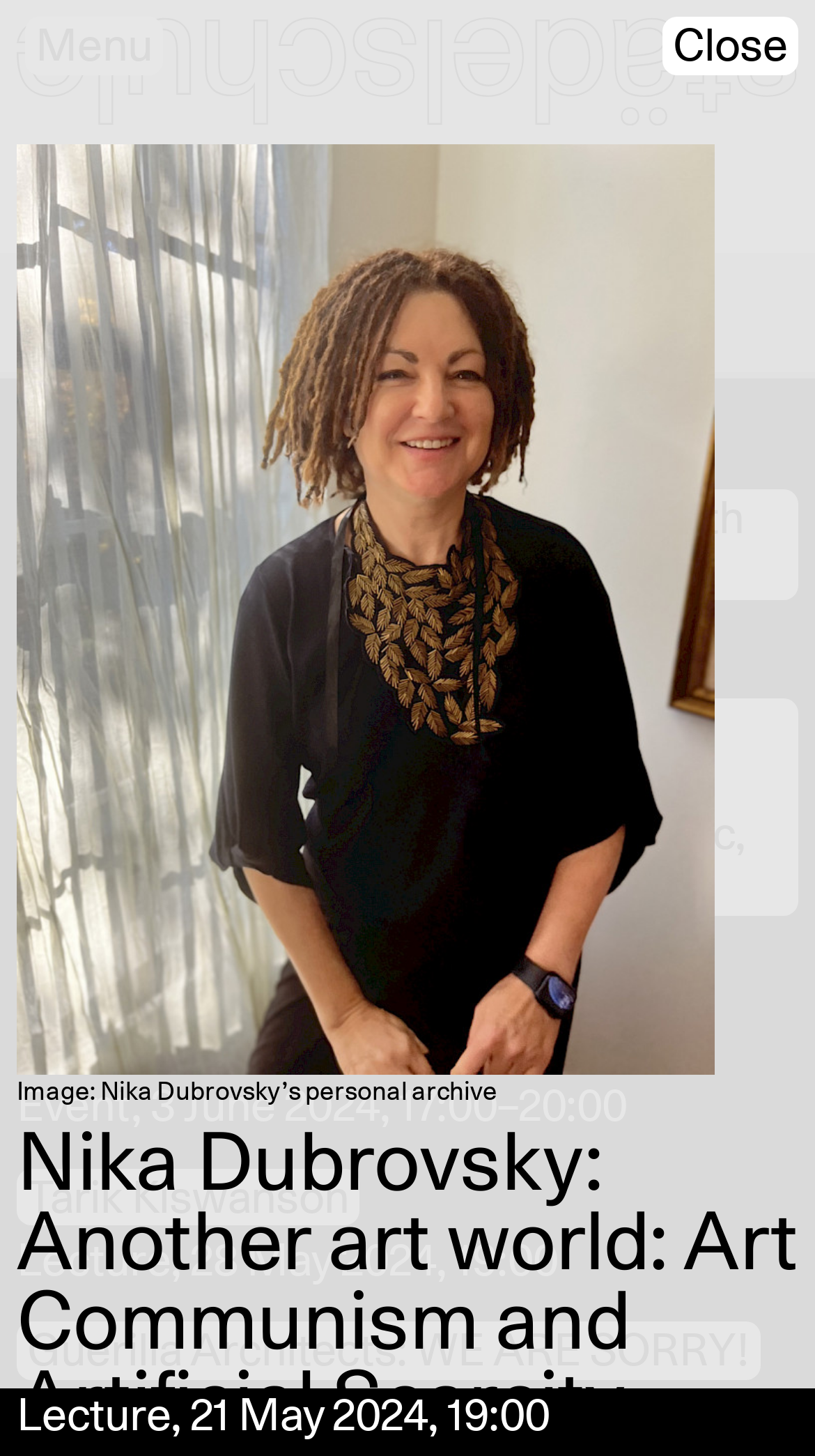Identify the bounding box coordinates for the element you need to click to achieve the following task: "Go to the 'Next' page". Provide the bounding box coordinates as four float numbers between 0 and 1, in the form [left, top, right, bottom].

[0.633, 0.284, 0.697, 0.32]